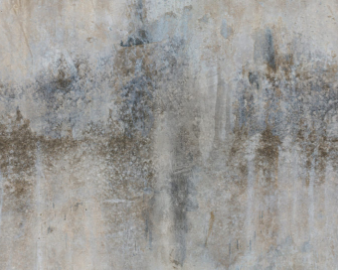Explain the image in detail, mentioning the main subjects and background elements.

The image depicts a wall exhibiting significant mold stains and discoloration, characterized by a blend of grayish tones and uneven textures. This type of damage commonly arises in damp environments, indicating prolonged exposure to moisture. The mixture of dark patches and lighter areas suggests a history of fungal growth, which can not only affect aesthetics but also trigger health concerns if left untreated. This visual serves as a crucial reminder of the importance of maintaining a clean and dry interior to prevent mold-related issues. It relates to the theme of home care, specifically aligning with resources about wall and surface maintenance and cleaning techniques.